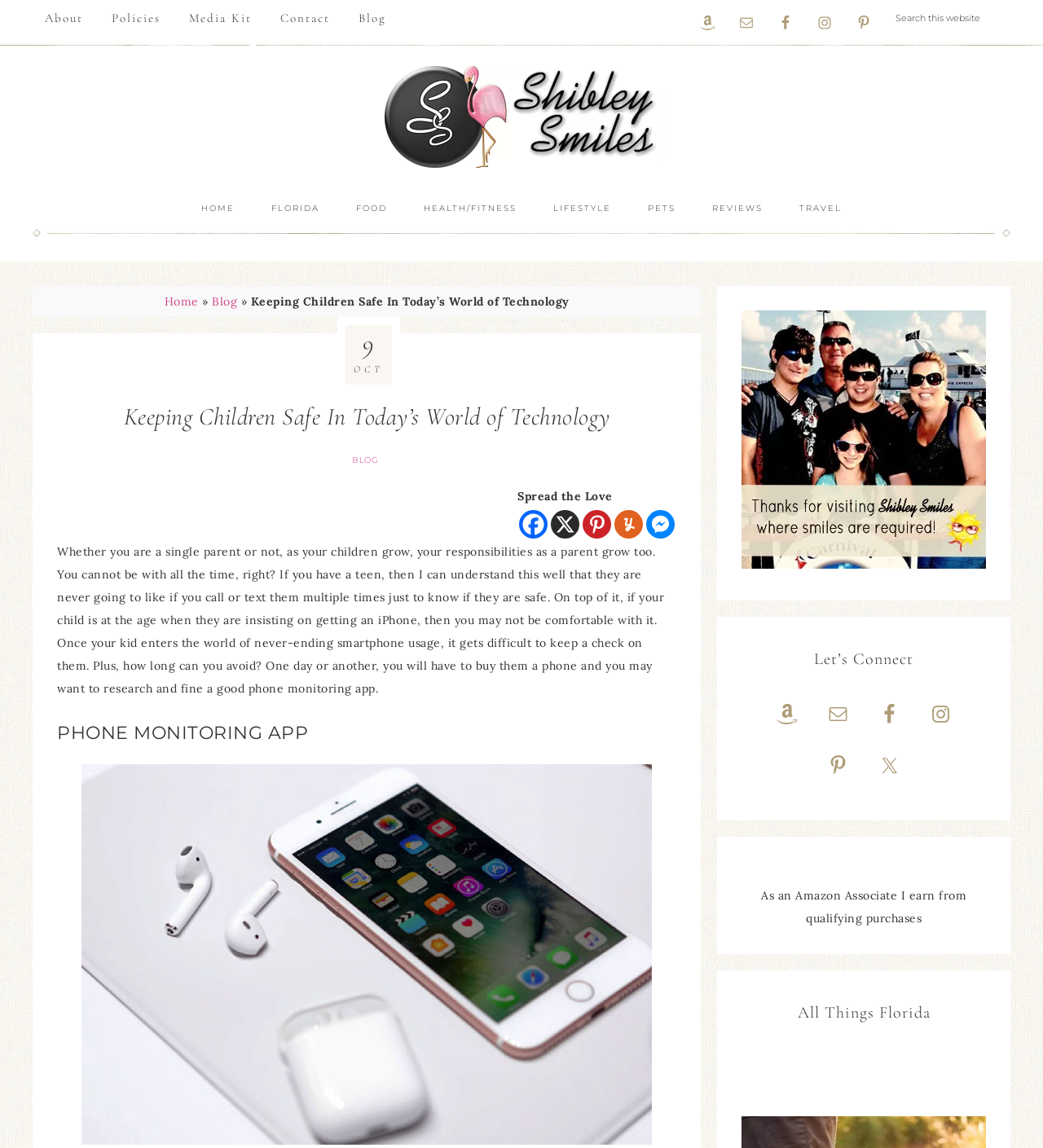How many social media links are there?
Based on the screenshot, answer the question with a single word or phrase.

7